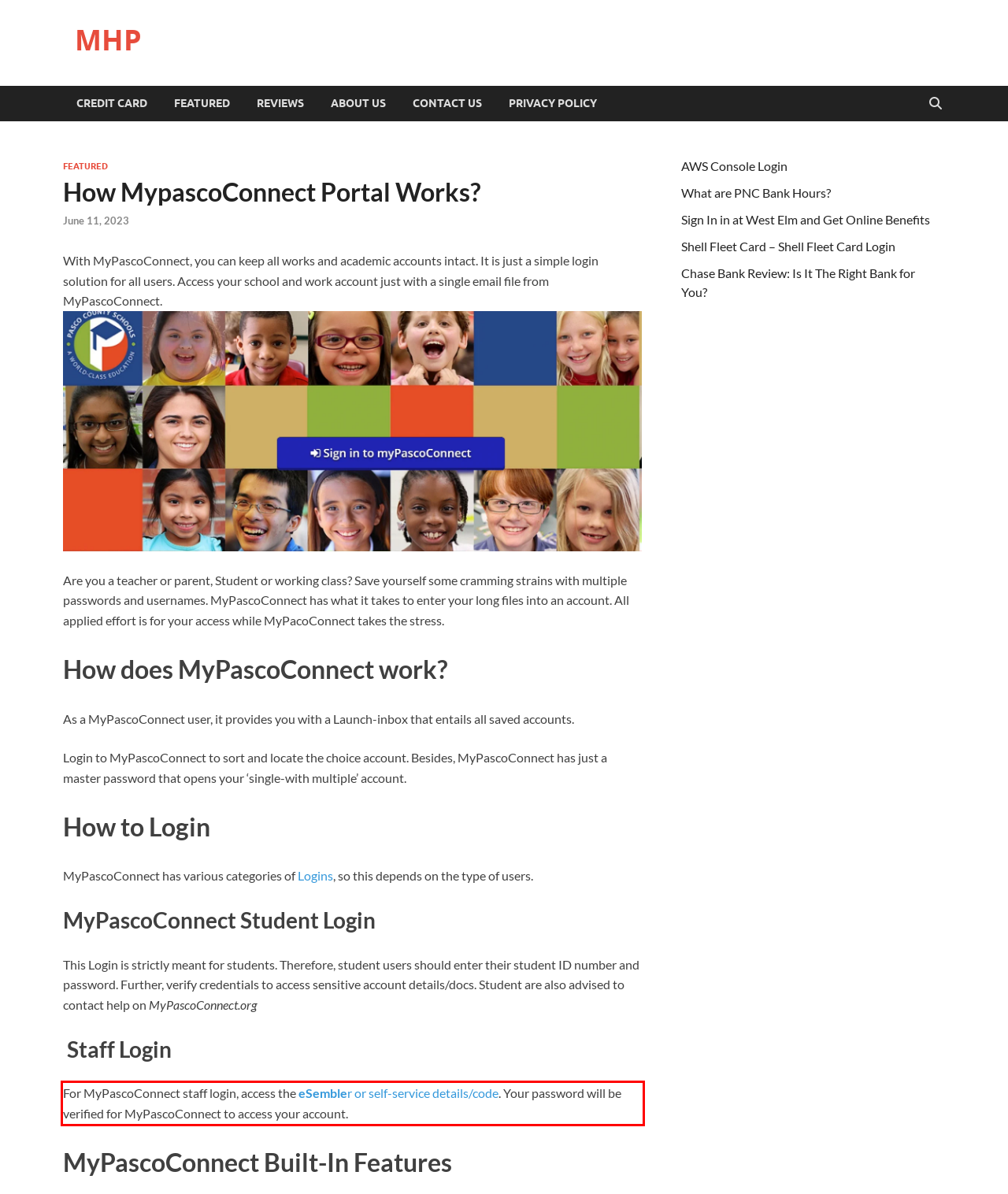Given a screenshot of a webpage, locate the red bounding box and extract the text it encloses.

For MyPascoConnect staff login, access the eSembler or self-service details/code. Your password will be verified for MyPascoConnect to access your account.